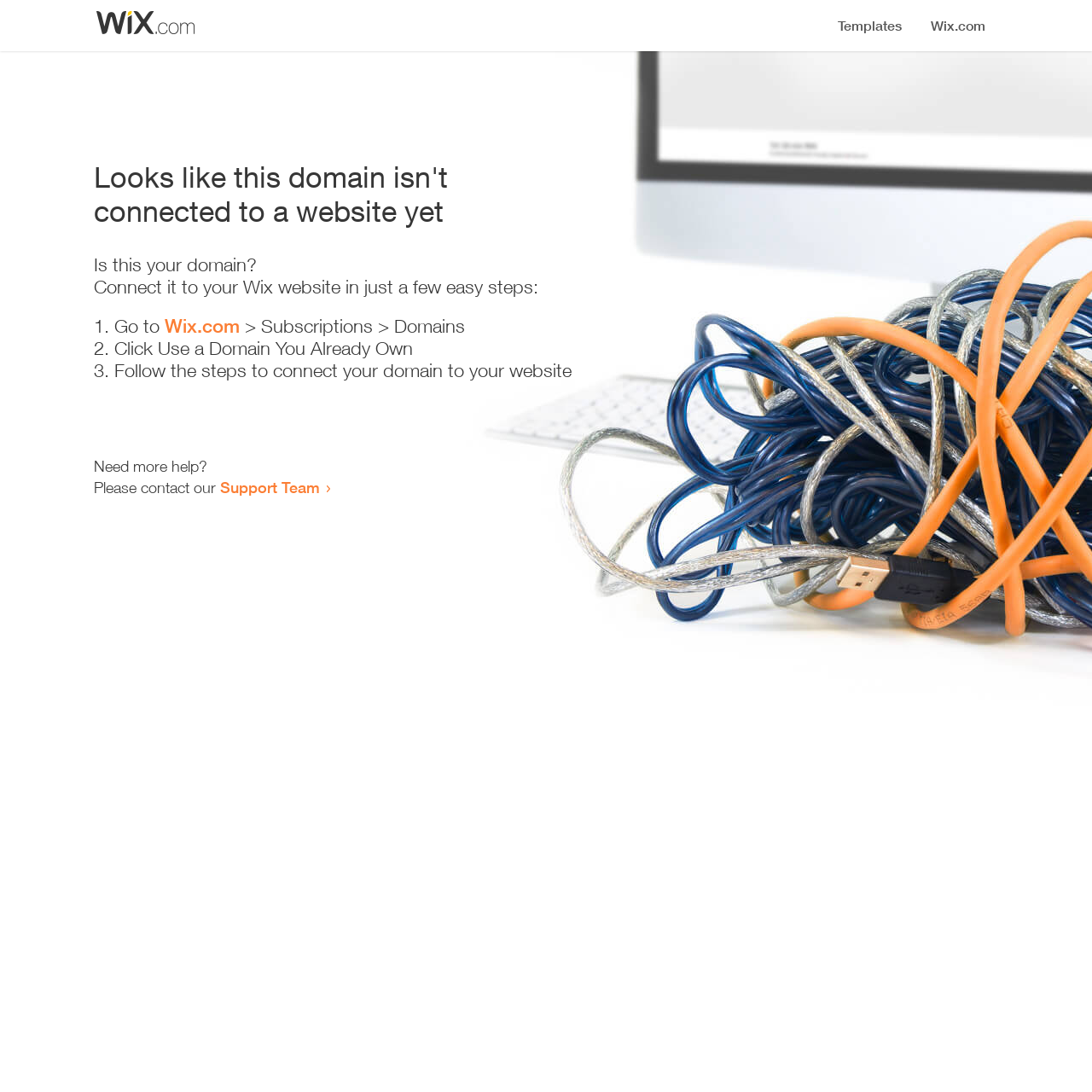Summarize the contents and layout of the webpage in detail.

The webpage appears to be an error page, indicating that a domain is not connected to a website yet. At the top, there is a small image, likely a logo or icon. Below the image, a prominent heading reads "Looks like this domain isn't connected to a website yet". 

Underneath the heading, a series of instructions are provided to connect the domain to a Wix website. The instructions are divided into three steps, each marked with a numbered list marker (1., 2., and 3.). The first step involves going to Wix.com, specifically the Subscriptions > Domains section. The second step is to click "Use a Domain You Already Own", and the third step is to follow the instructions to connect the domain to the website.

At the bottom of the page, there is a section offering additional help, with a message "Need more help?" followed by an invitation to contact the Support Team, which is a clickable link.